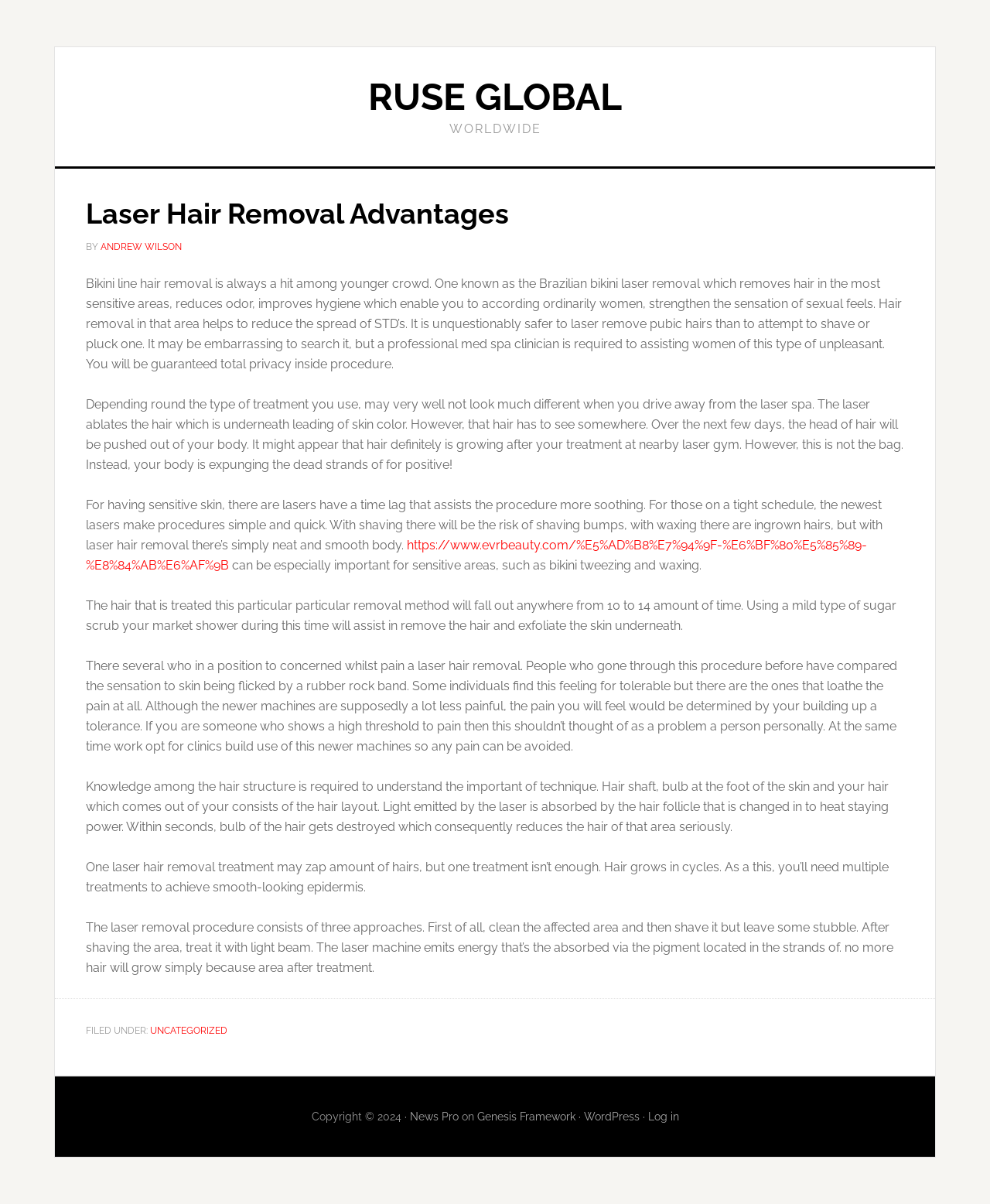Please identify the bounding box coordinates of where to click in order to follow the instruction: "View information on 'cbd gummies 2 5thc cbd'".

None